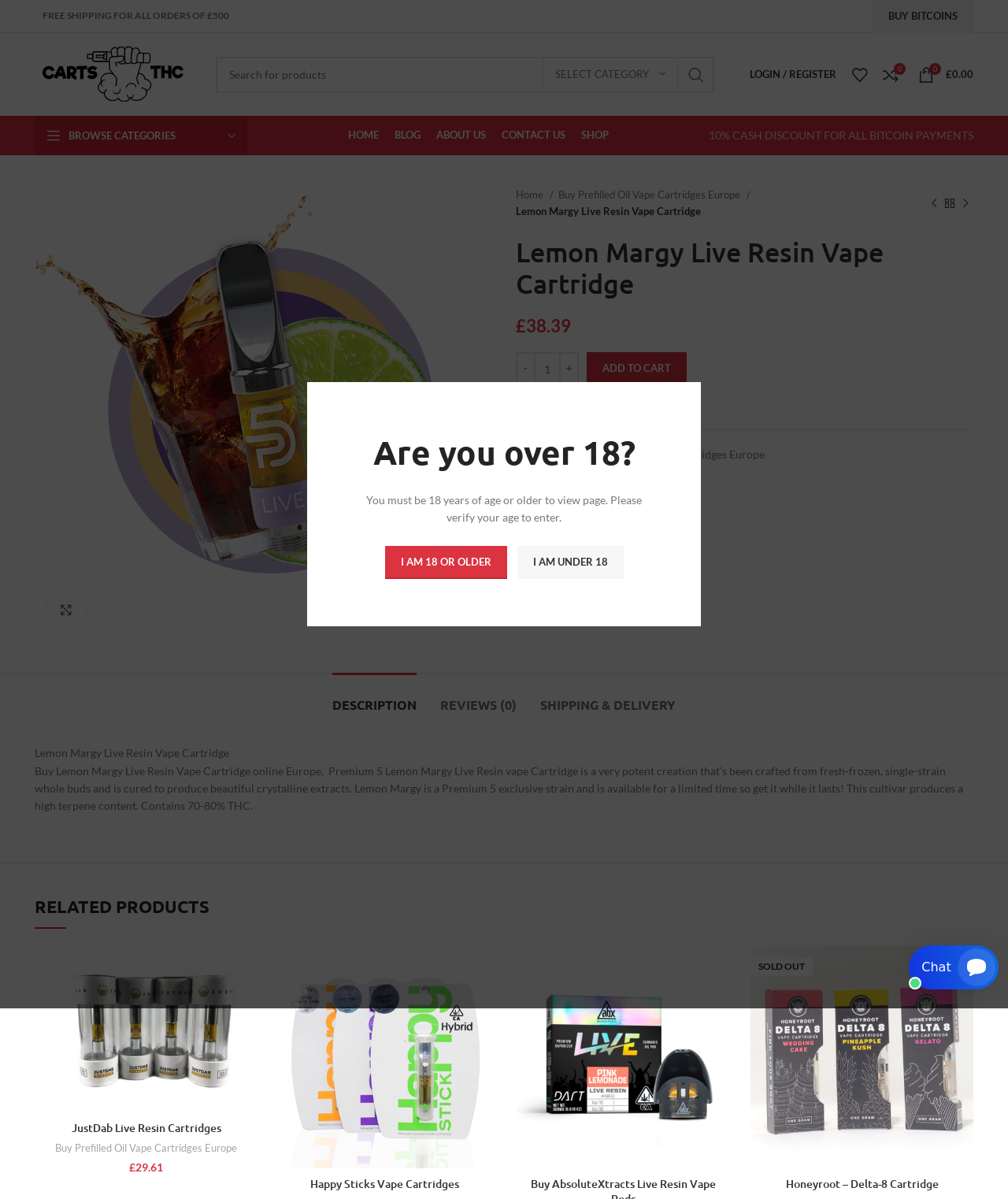Using the description: "I am 18 or Older", determine the UI element's bounding box coordinates. Ensure the coordinates are in the format of four float numbers between 0 and 1, i.e., [left, top, right, bottom].

[0.382, 0.456, 0.503, 0.483]